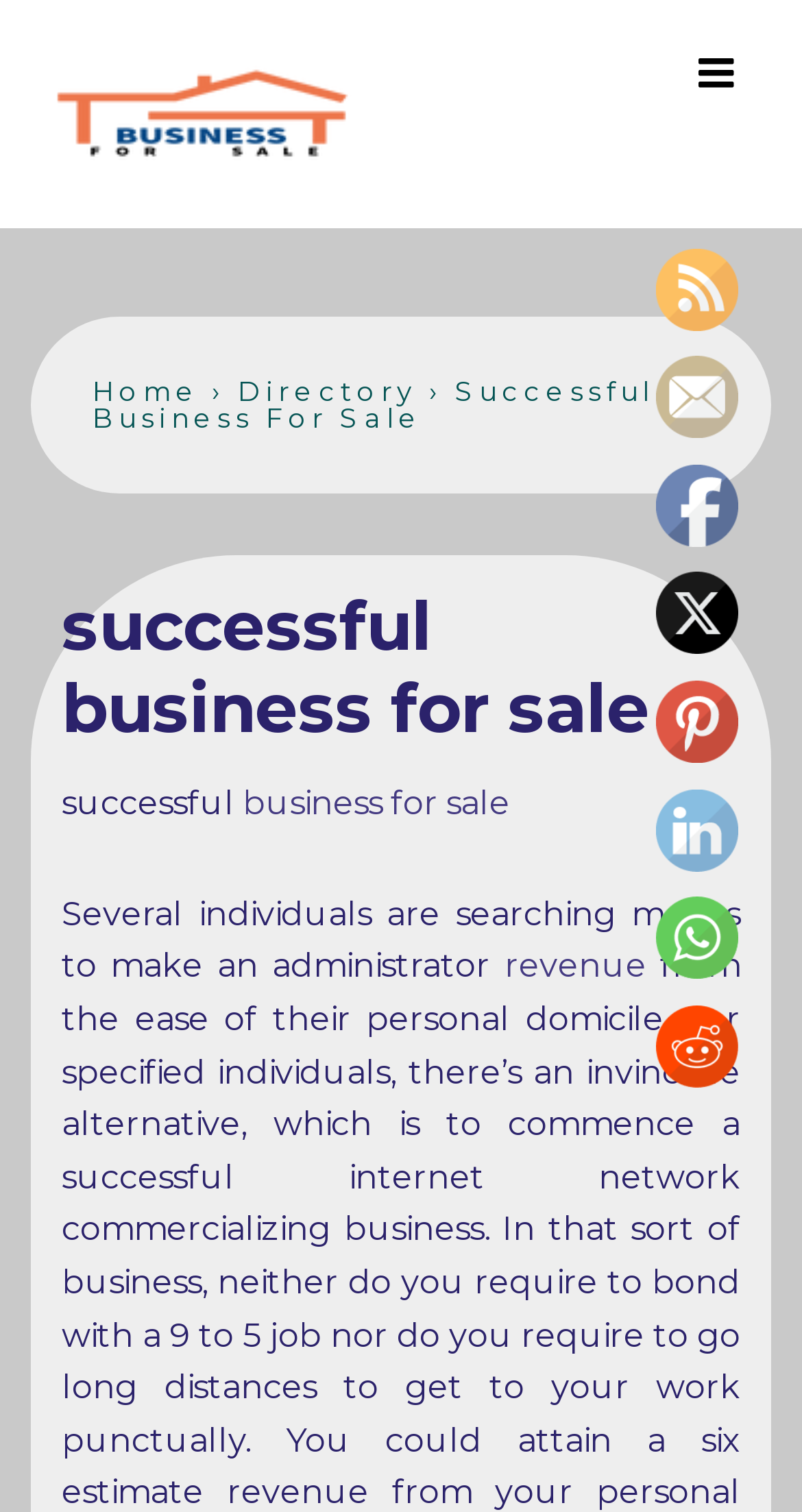What is the first link in the main navigation menu?
Based on the screenshot, respond with a single word or phrase.

Home